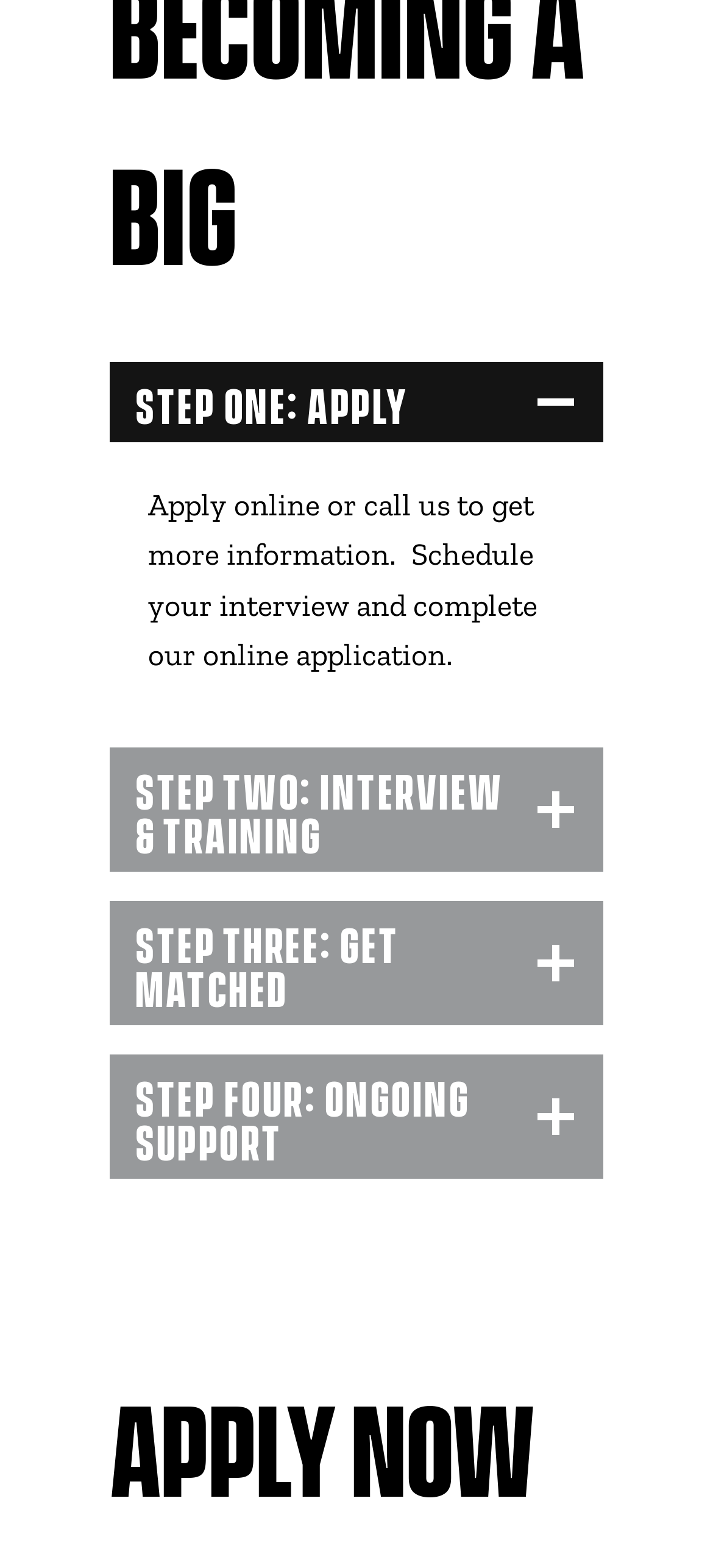What is the first step in the application process?
Please give a detailed and thorough answer to the question, covering all relevant points.

The first step in the application process is to 'Apply online or call us to get more information. Schedule your interview and complete our online application.' This is indicated by the StaticText element with the text 'Apply online or call us to get more information. Schedule your interview and complete our online application.' which is a child element of the region 'Step One: Apply'.